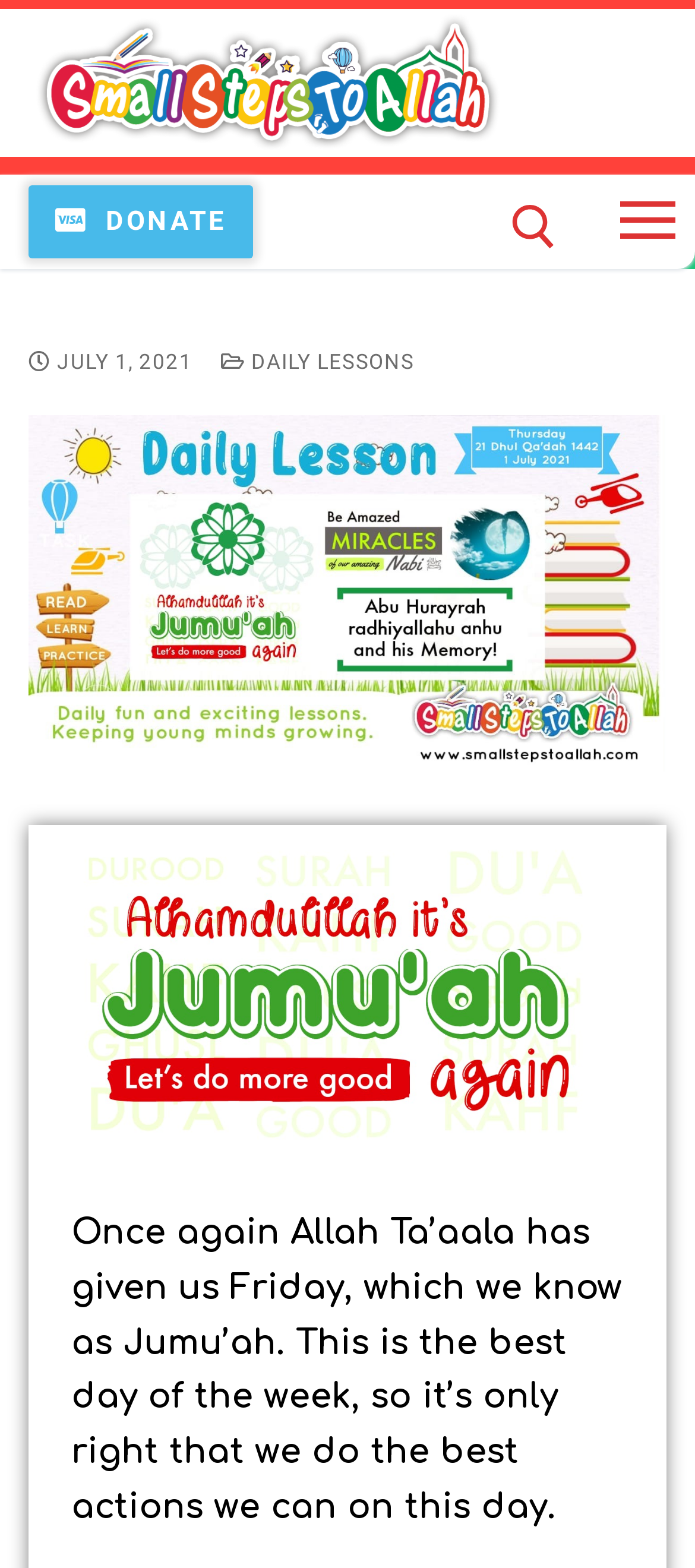Find the bounding box coordinates corresponding to the UI element with the description: "alt="Small Steps to Allah"". The coordinates should be formatted as [left, top, right, bottom], with values as floats between 0 and 1.

[0.041, 0.006, 0.731, 0.1]